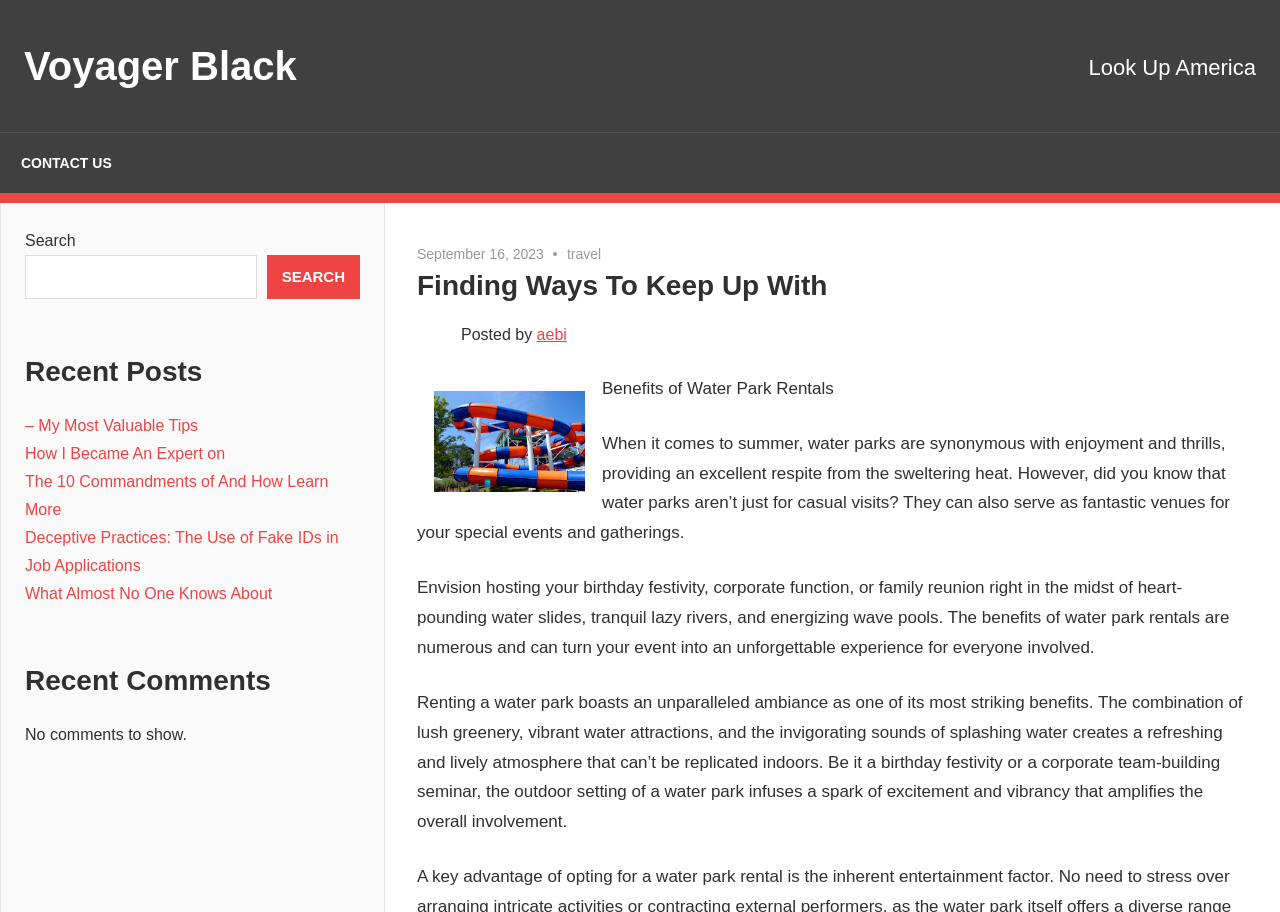Please identify the bounding box coordinates of the element that needs to be clicked to execute the following command: "Read recent post about water park rentals". Provide the bounding box using four float numbers between 0 and 1, formatted as [left, top, right, bottom].

[0.326, 0.476, 0.961, 0.595]